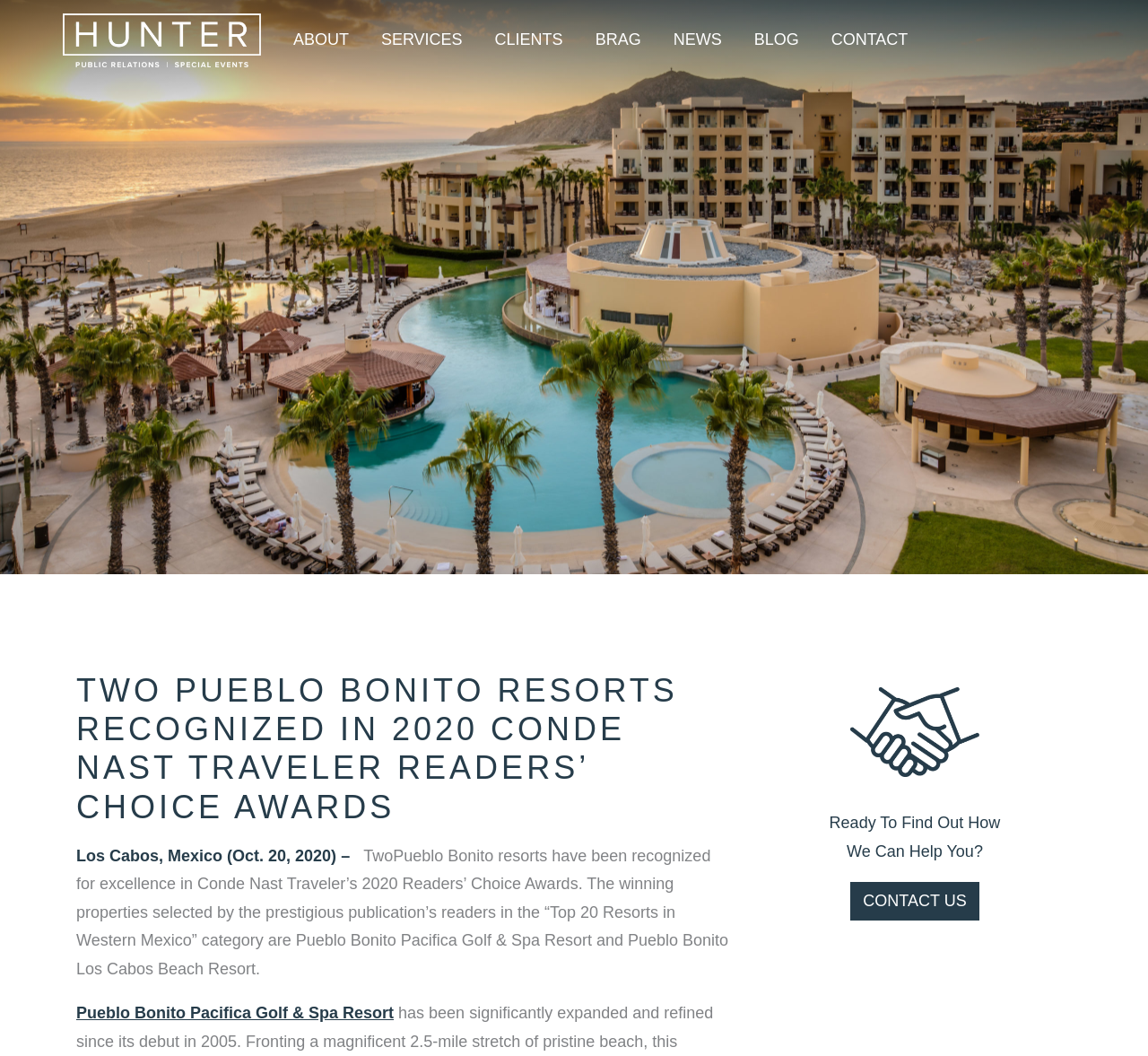Could you highlight the region that needs to be clicked to execute the instruction: "visit ABOUT page"?

[0.241, 0.025, 0.318, 0.051]